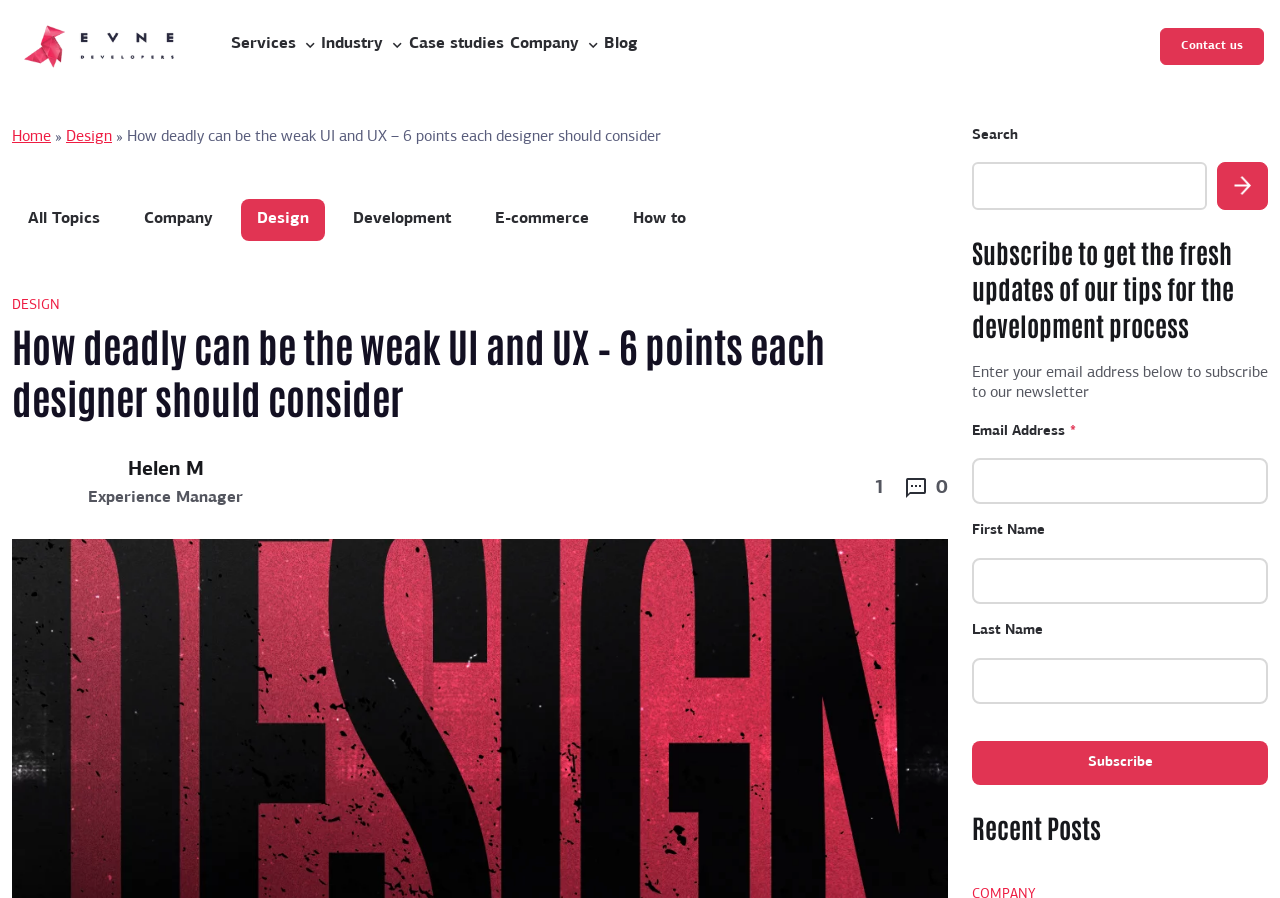Locate the bounding box coordinates of the clickable element to fulfill the following instruction: "Click on the 'Contact us' link". Provide the coordinates as four float numbers between 0 and 1 in the format [left, top, right, bottom].

[0.906, 0.032, 0.988, 0.072]